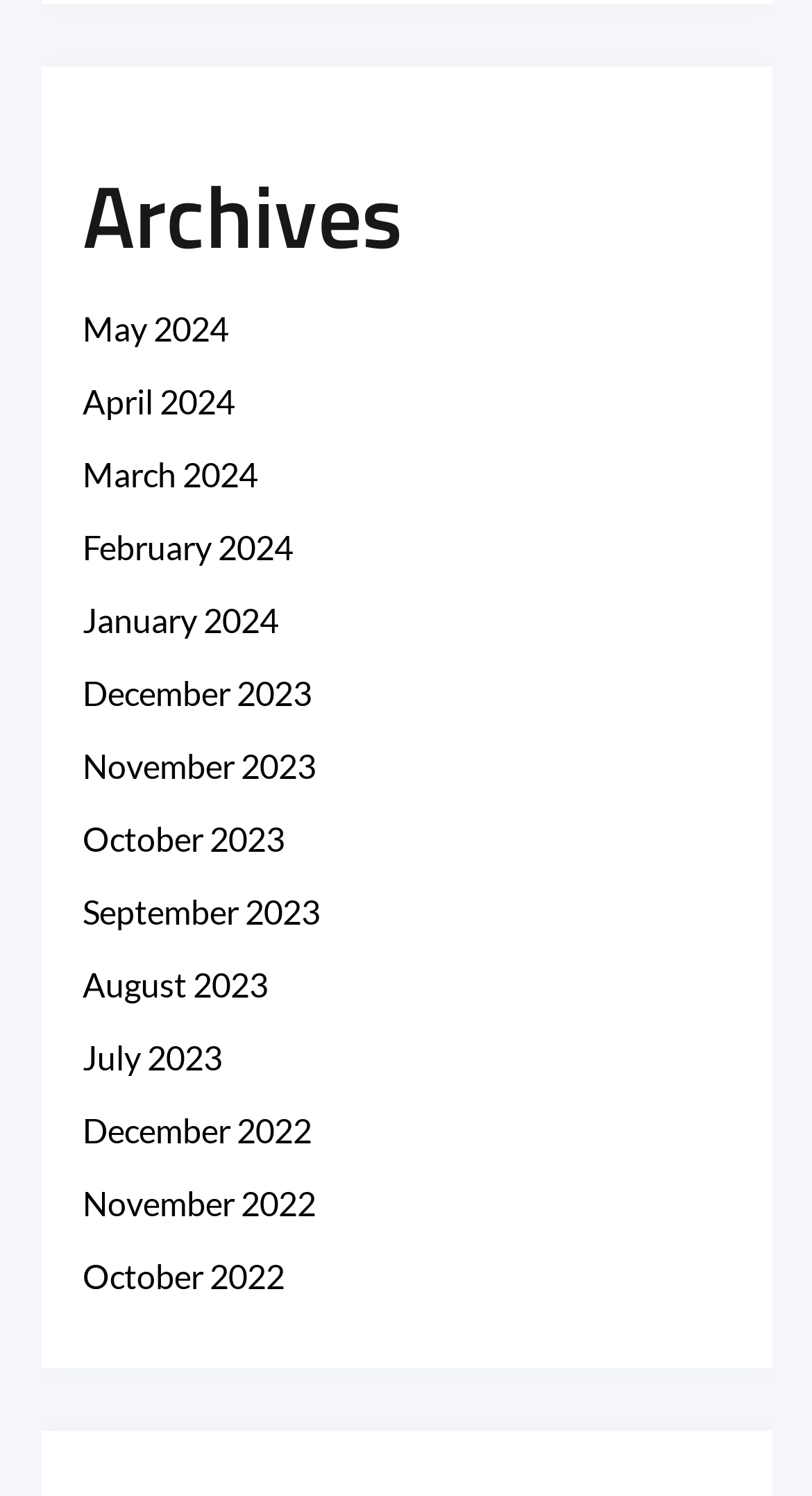Please find the bounding box coordinates of the section that needs to be clicked to achieve this instruction: "access archives for October 2022".

[0.101, 0.839, 0.35, 0.866]